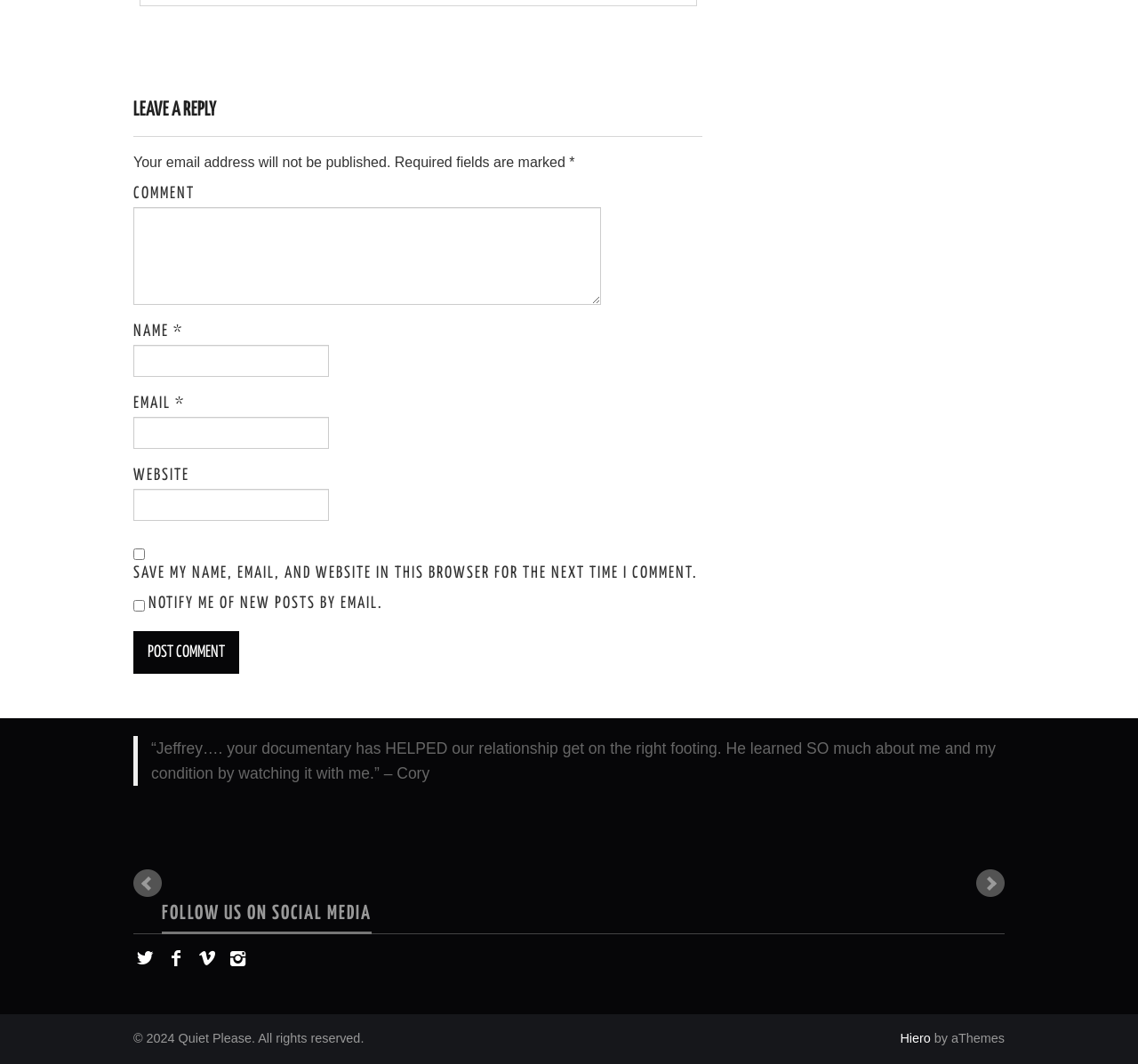Kindly provide the bounding box coordinates of the section you need to click on to fulfill the given instruction: "Check the latest news about Bitcoin".

None